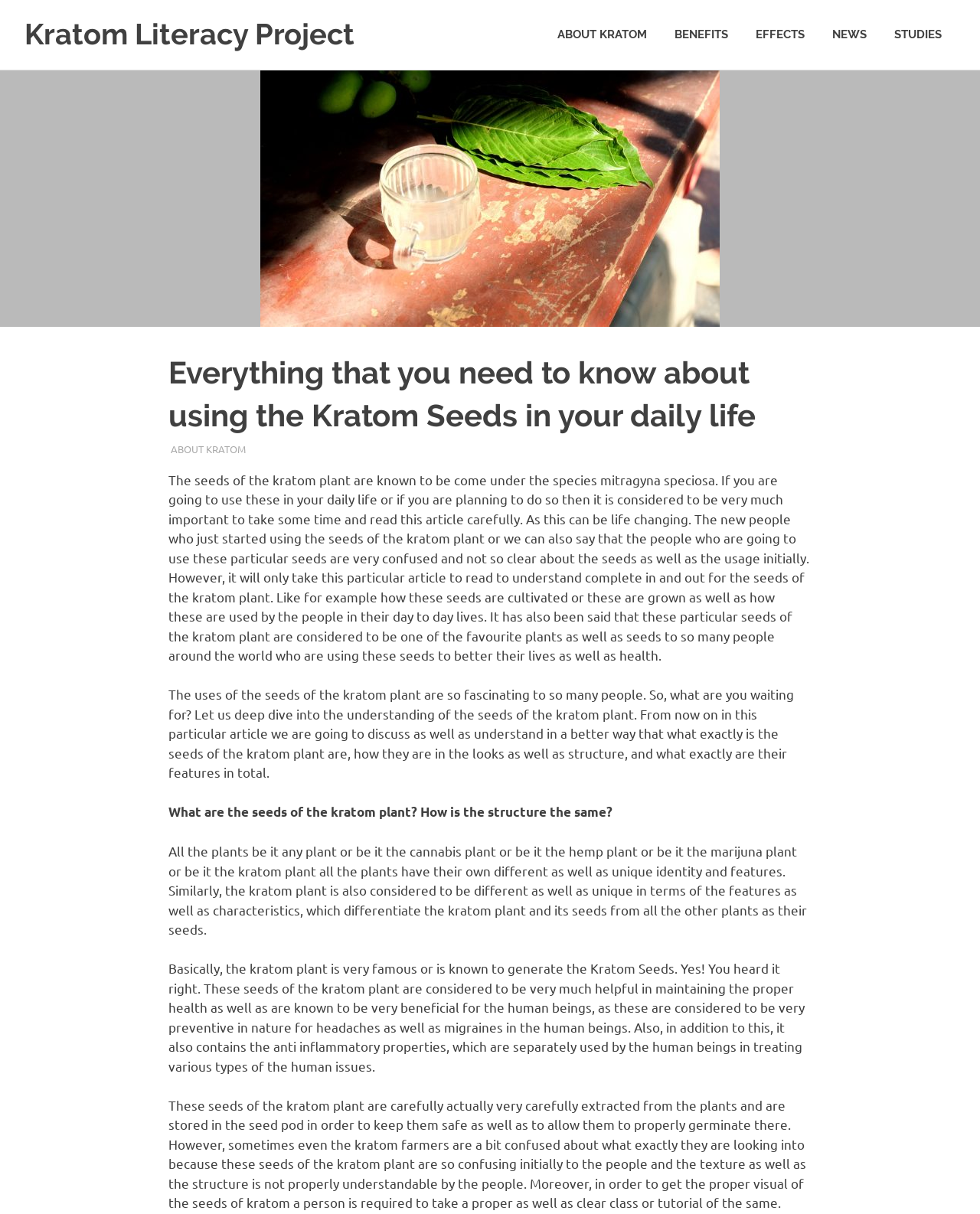Identify the bounding box coordinates of the section to be clicked to complete the task described by the following instruction: "Share on Facebook". The coordinates should be four float numbers between 0 and 1, formatted as [left, top, right, bottom].

None